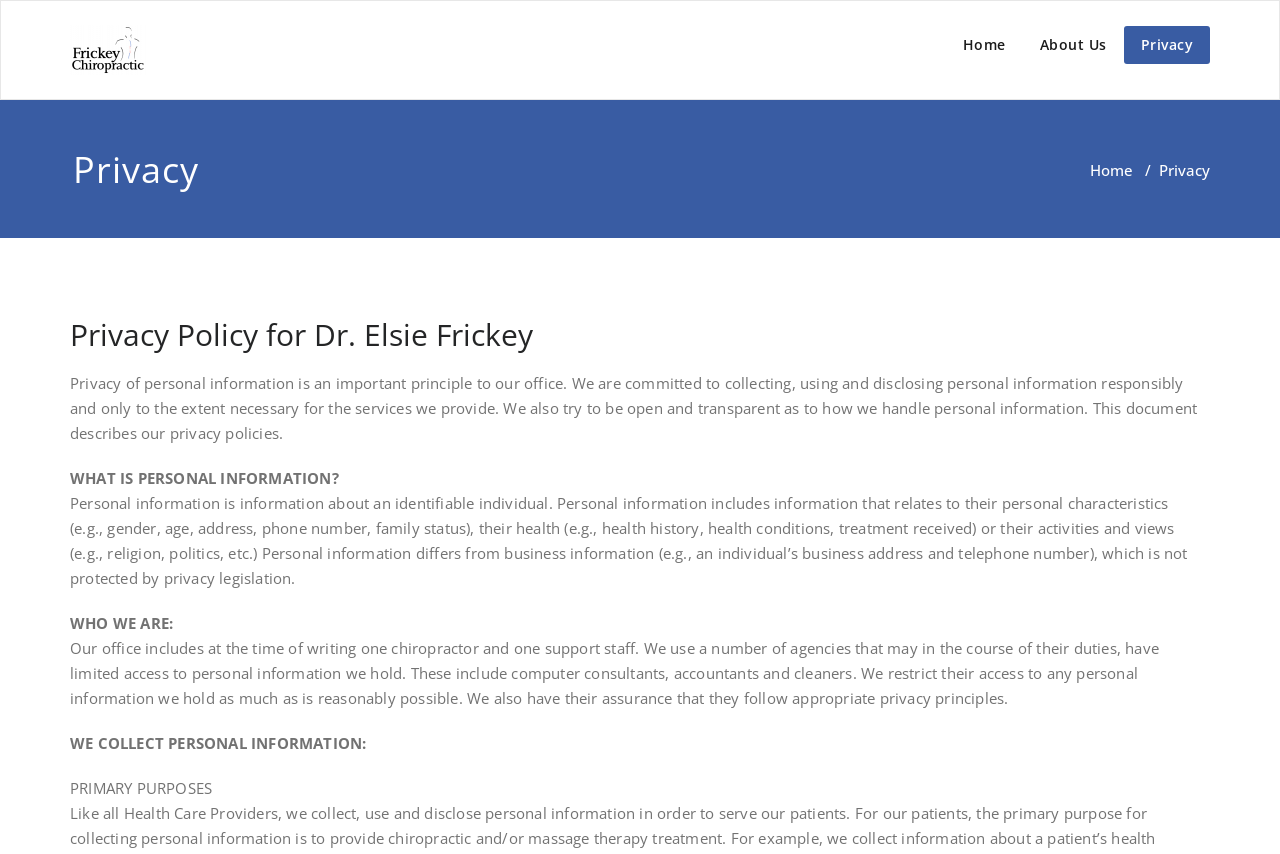Give a one-word or one-phrase response to the question:
How many staff members are in the office?

Two